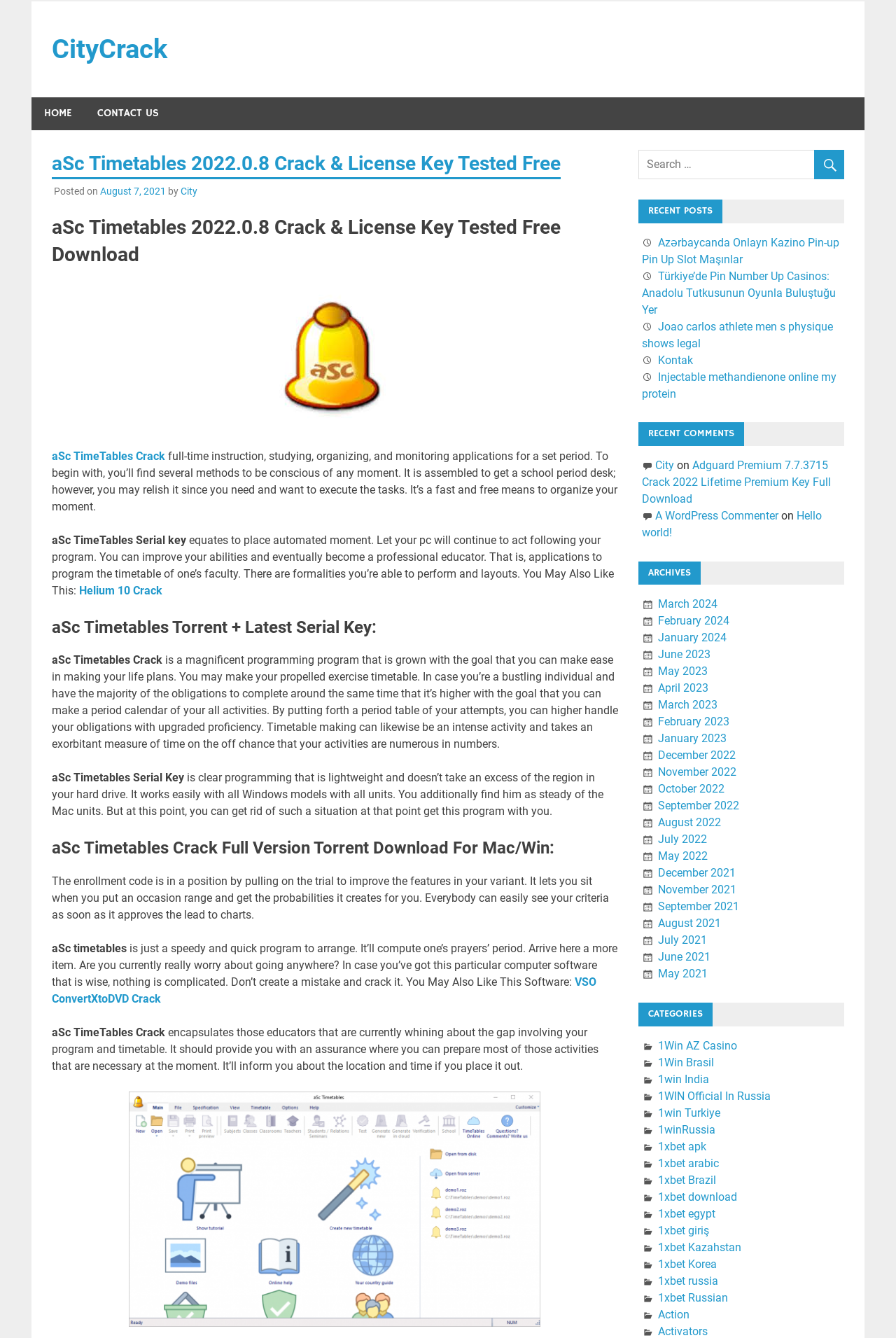Please find the bounding box coordinates of the element that you should click to achieve the following instruction: "view recent posts". The coordinates should be presented as four float numbers between 0 and 1: [left, top, right, bottom].

[0.712, 0.149, 0.806, 0.167]